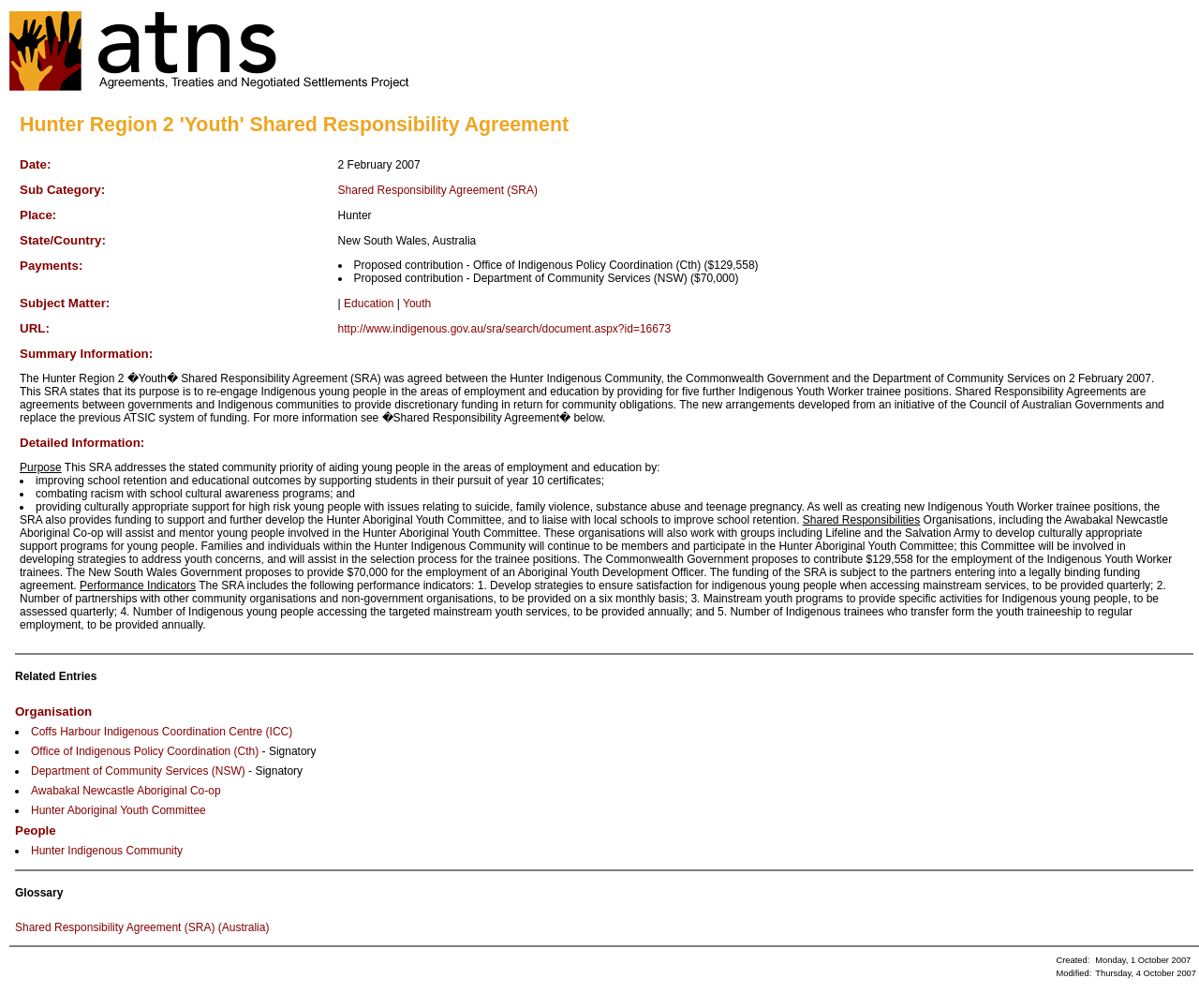Specify the bounding box coordinates of the area that needs to be clicked to achieve the following instruction: "Visit the webpage for the document with ID 16673".

[0.282, 0.319, 0.56, 0.332]